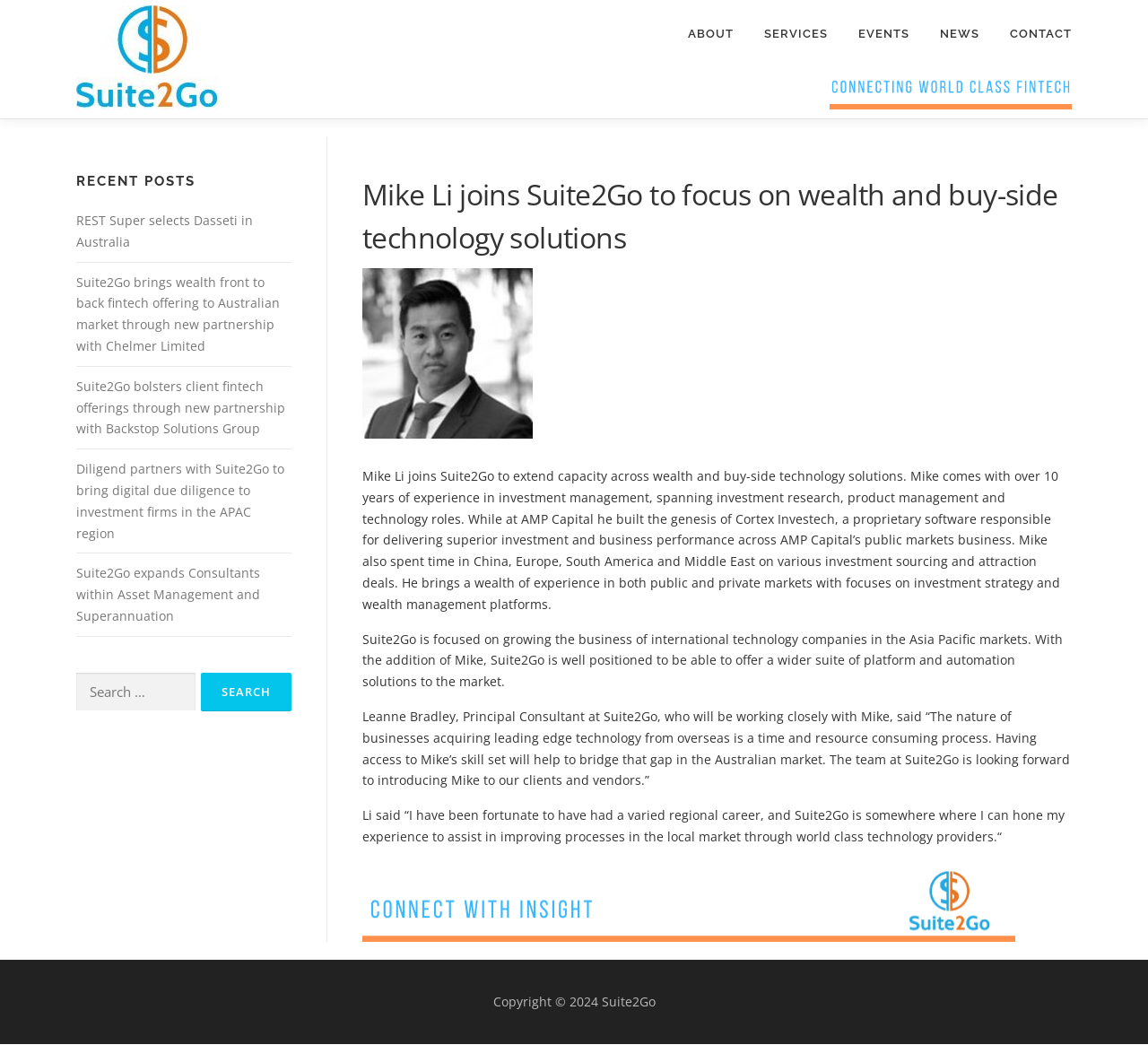Please find and generate the text of the main header of the webpage.

Mike Li joins Suite2Go to focus on wealth and buy-side technology solutions